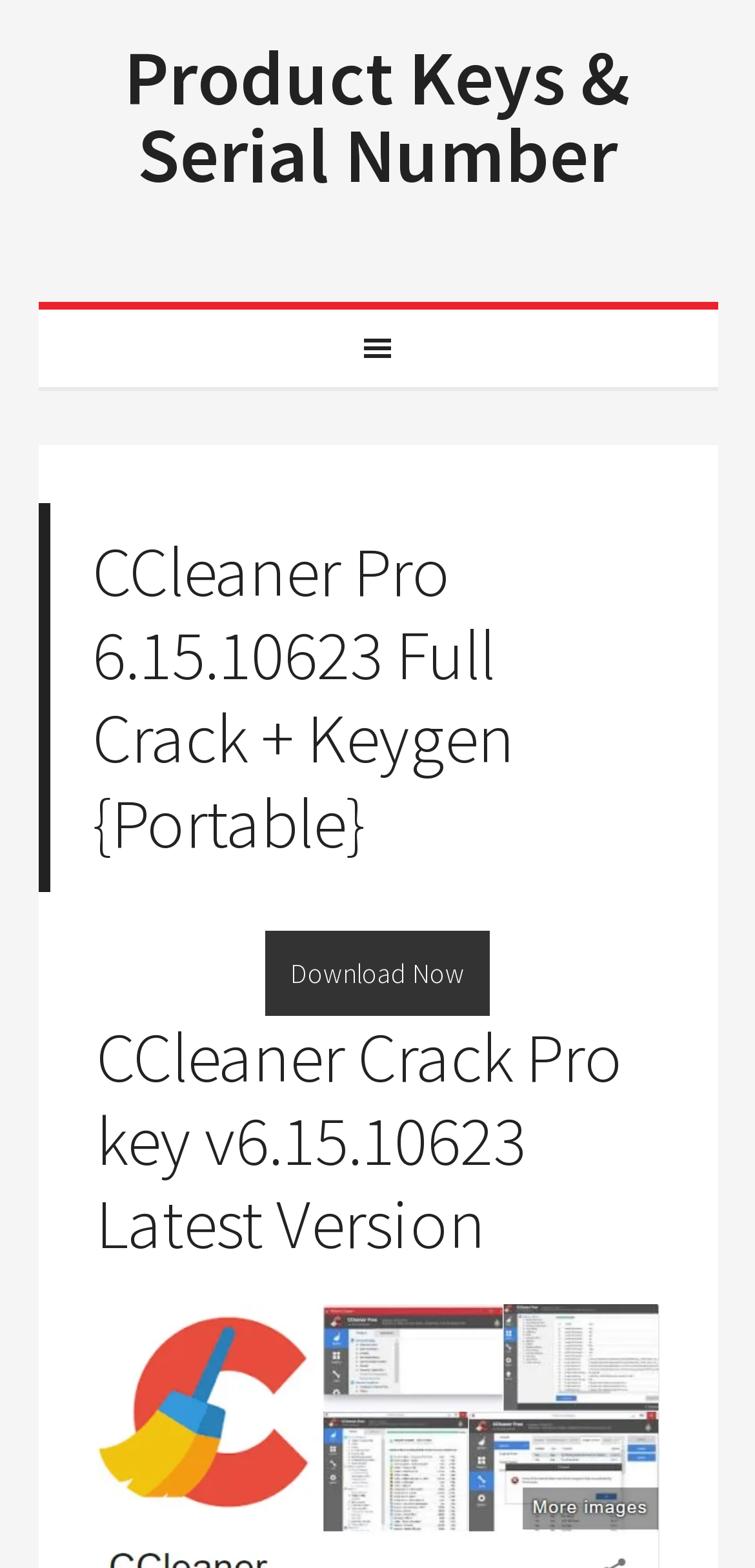Offer a meticulous description of the webpage's structure and content.

The webpage appears to be an archive page for CCleaner portable software, with a focus on providing product keys and serial numbers. 

At the top of the page, there is a link to "Product Keys & Serial Number" which is likely a navigation link to other related pages. 

Below this, there is a main navigation section labeled "Main" that spans the entire width of the page. Within this section, there is a header area that contains two headings and a download button. 

The first heading, "CCleaner Pro 6.15.10623 Full Crack + Keygen {Portable}", is a prominent title that takes up a significant portion of the header area. Below this title, there is a link with the same text, which may be a duplicate link or a way to access the same content. 

To the right of this link, there is a "Download Now" button, which is likely a call-to-action to download the CCleaner software. 

Below the first heading, there is a second heading, "CCleaner Crack Pro key v6.15.10623 Latest Version", which appears to be a subtitle or a related topic to the first heading.